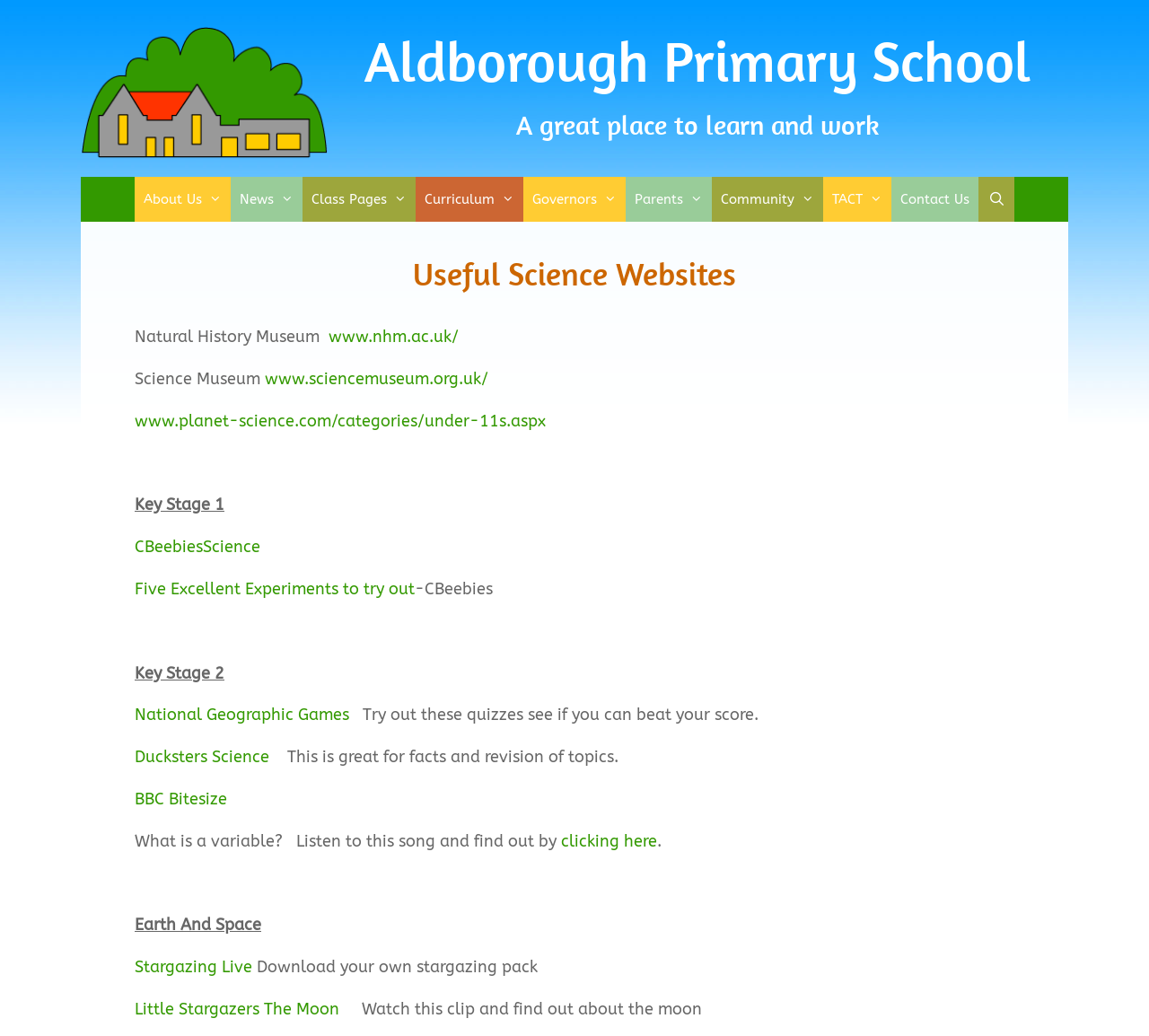What is the name of the song that teaches about variables?
Use the information from the image to give a detailed answer to the question.

I found the answer by looking at the section that mentions a song that teaches about variables, but it doesn't specify the name of the song. It only says 'What is a variable? Listen to this song and find out by clicking here'.